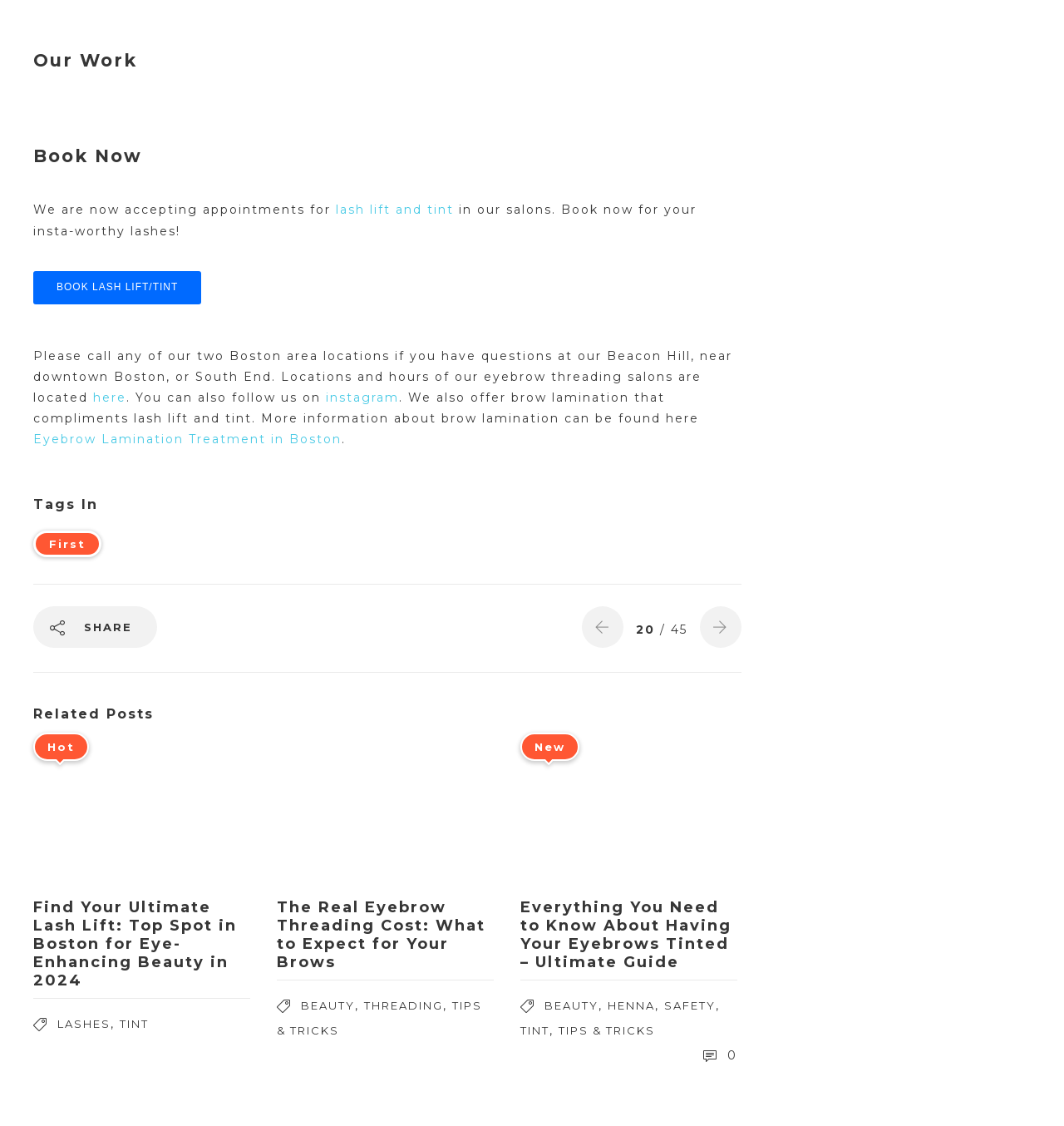Given the description: "Eyebrow Lamination Treatment in Boston", determine the bounding box coordinates of the UI element. The coordinates should be formatted as four float numbers between 0 and 1, [left, top, right, bottom].

[0.031, 0.384, 0.321, 0.397]